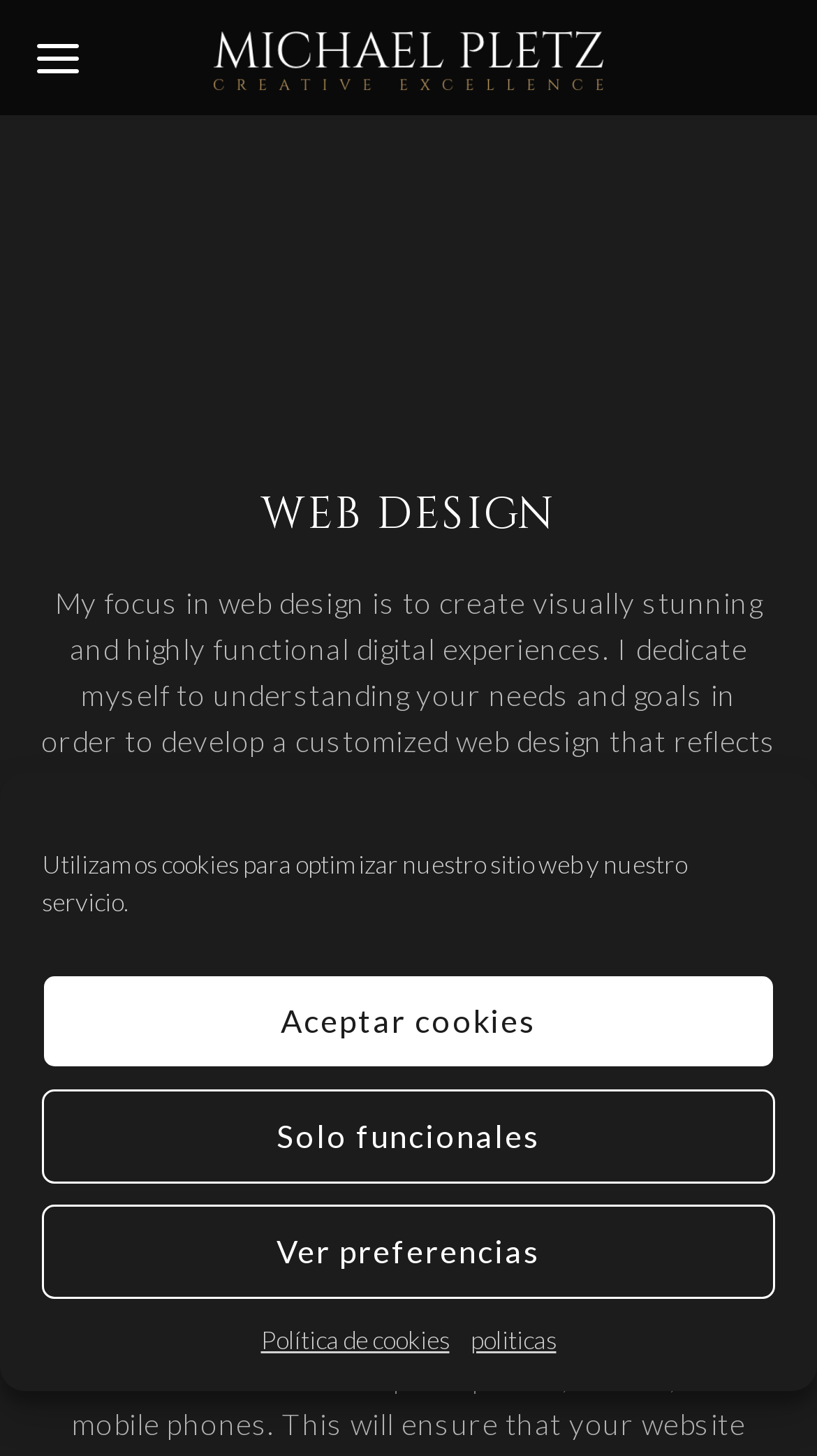Use a single word or phrase to answer the question:
What is showcased in the web design created by Michael Pletz?

products, services, or content